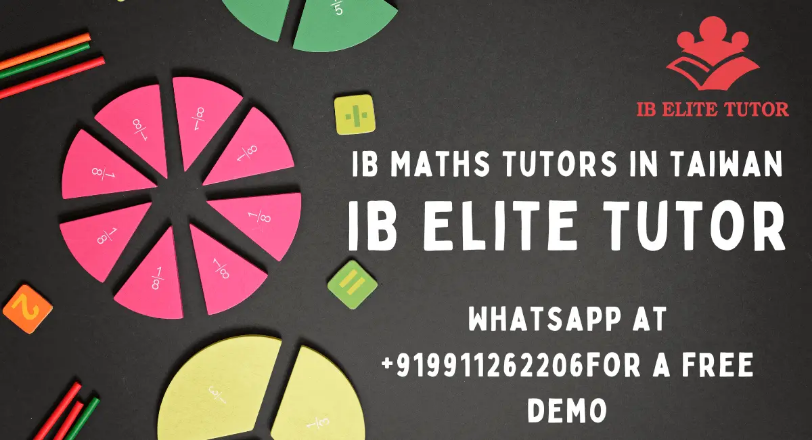Offer a comprehensive description of the image.

The image promotes "IB Maths Tutors in Taiwan" by "IB Elite Tutor." It features vibrant pie charts in pink and yellow representing fractions, surrounded by colorful geometric blocks and tools, symbolizing mathematical concepts. Prominently displayed, the text invites viewers to contact via WhatsApp at +919911262206 for a free demo, emphasizing accessibility and engagement in learning. The logo of "IB Elite Tutor" in the top right corner highlights the brand's identity and expertise in providing educational support. This eye-catching design effectively conveys the tutoring service's focus on helping students excel in IB Mathematics.